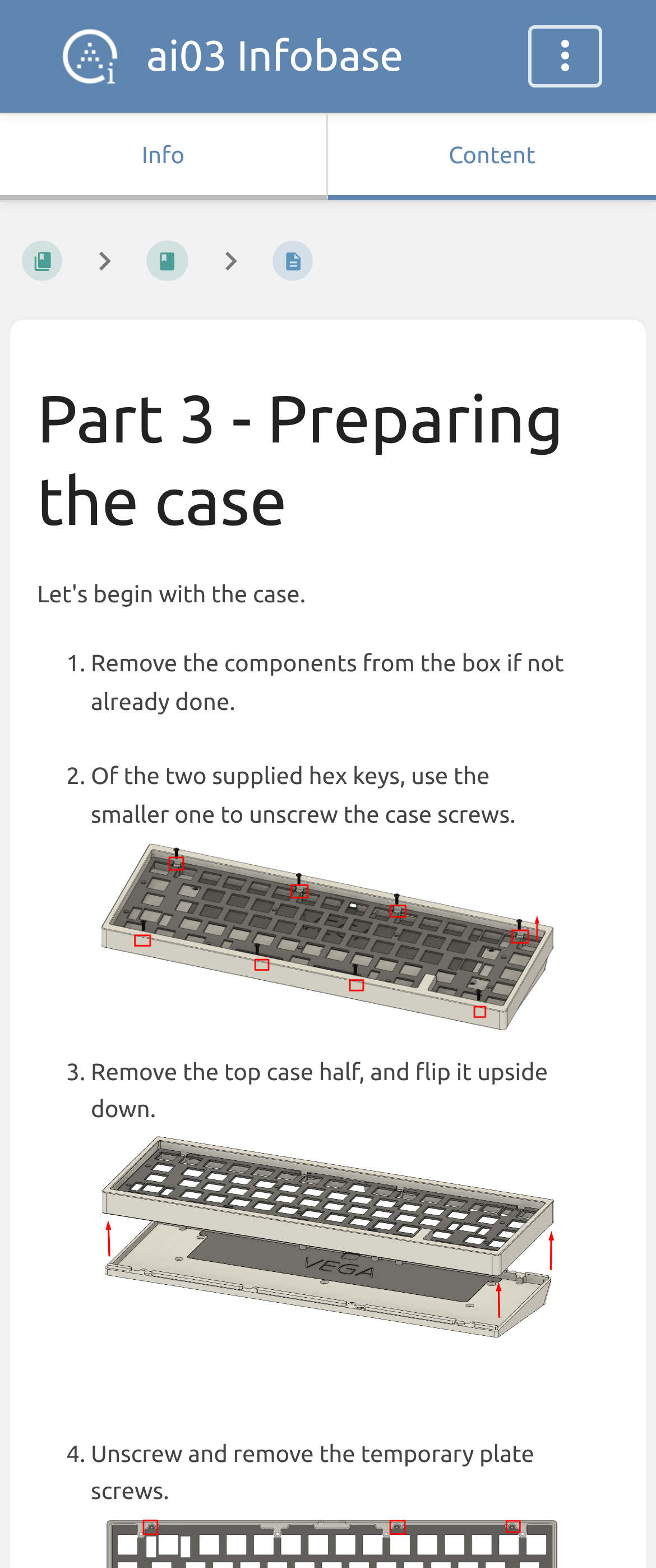Please answer the following question as detailed as possible based on the image: 
How many steps are there in preparing the case?

I counted the list markers in the webpage, which are '1.', '2.', '3.', and '4.'. Each list marker corresponds to a step in preparing the case.